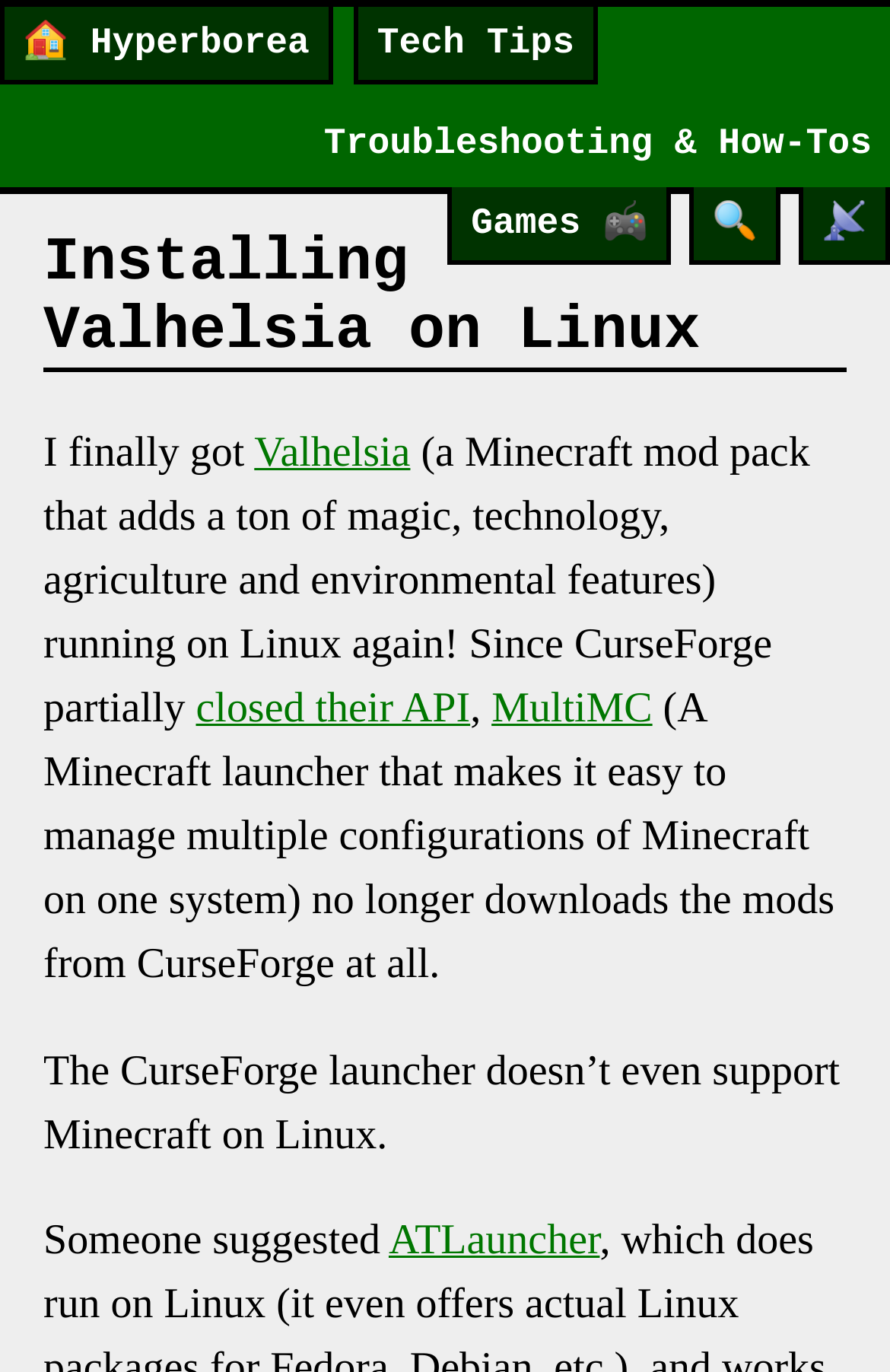Determine the bounding box coordinates of the region I should click to achieve the following instruction: "search". Ensure the bounding box coordinates are four float numbers between 0 and 1, i.e., [left, top, right, bottom].

[0.774, 0.136, 0.877, 0.193]